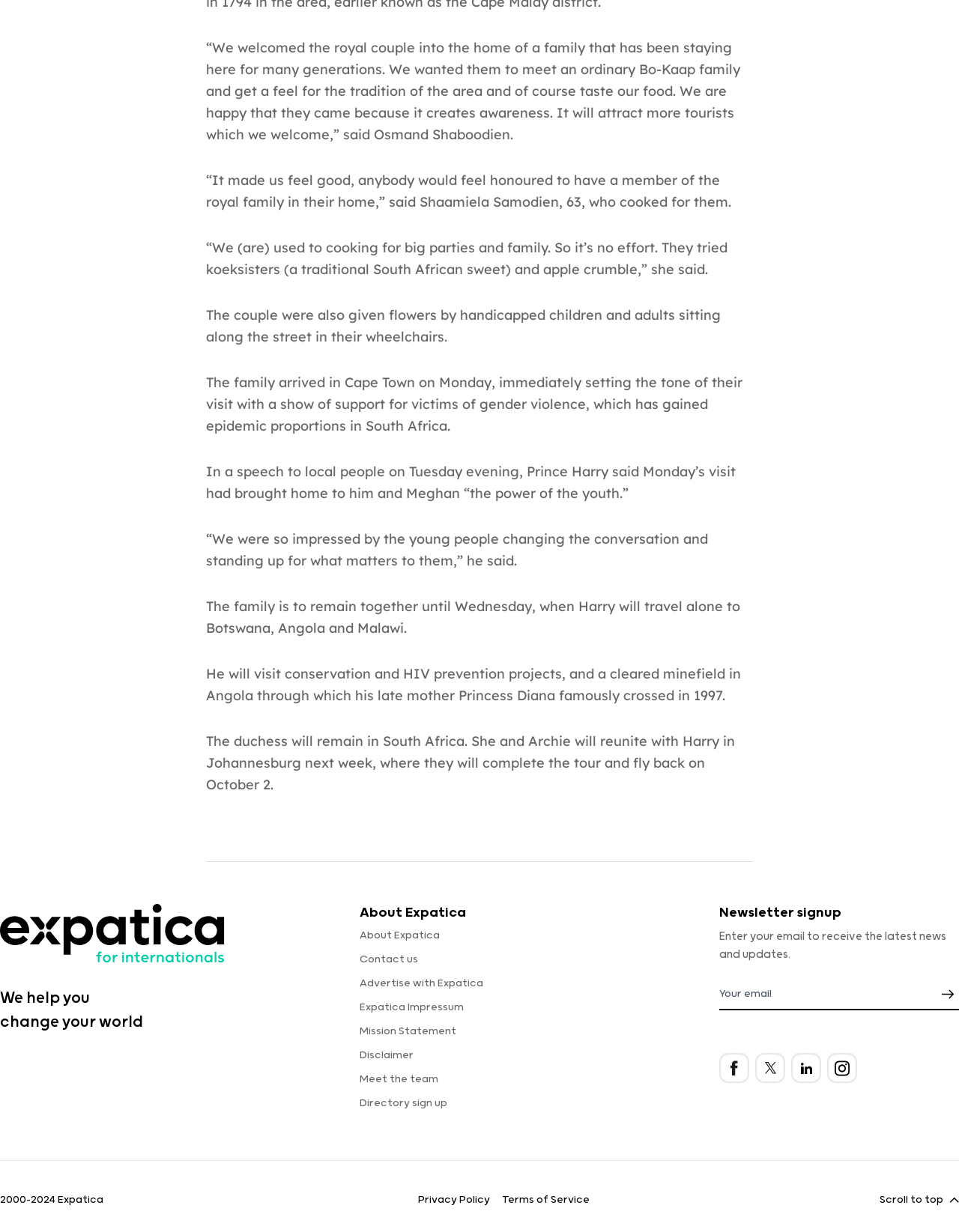What is the name of the royal couple mentioned in the article?
Can you offer a detailed and complete answer to this question?

The article mentions the royal couple visiting Cape Town and meeting with a local family. The names of the royal couple are mentioned as Prince Harry and Meghan.